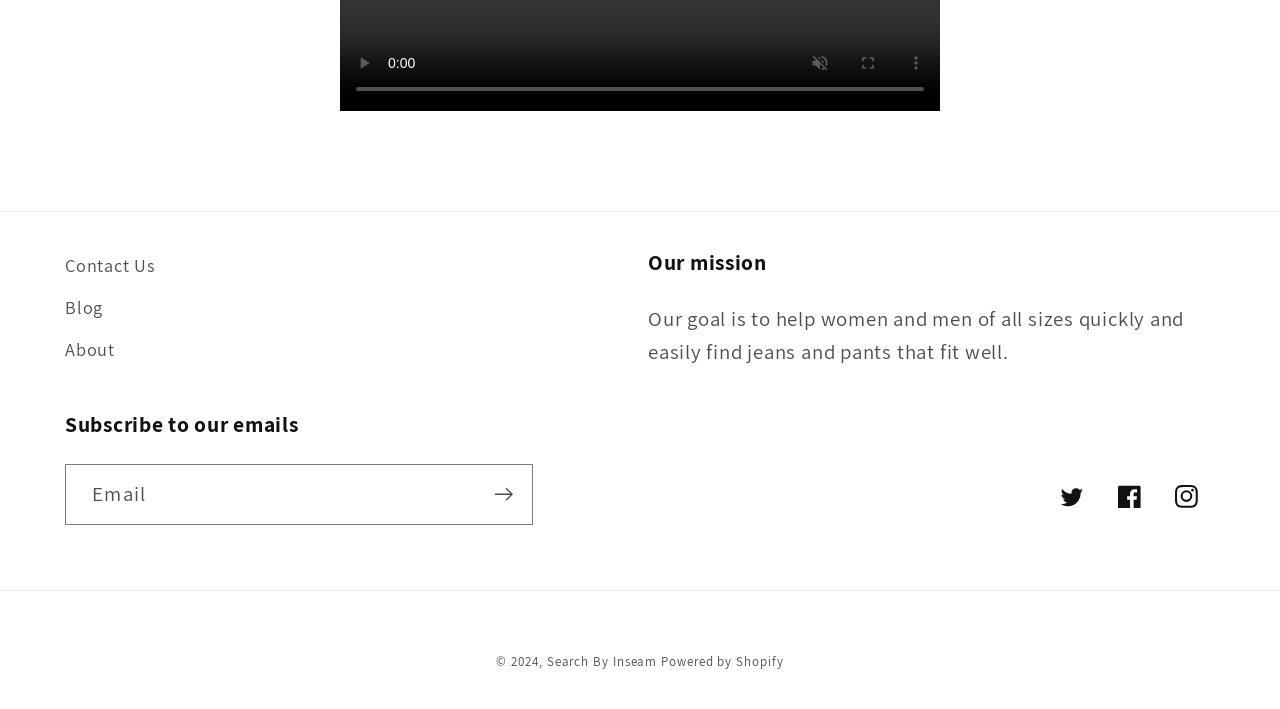Please identify the bounding box coordinates of the area that needs to be clicked to fulfill the following instruction: "subscribe to our emails."

[0.371, 0.655, 0.416, 0.74]